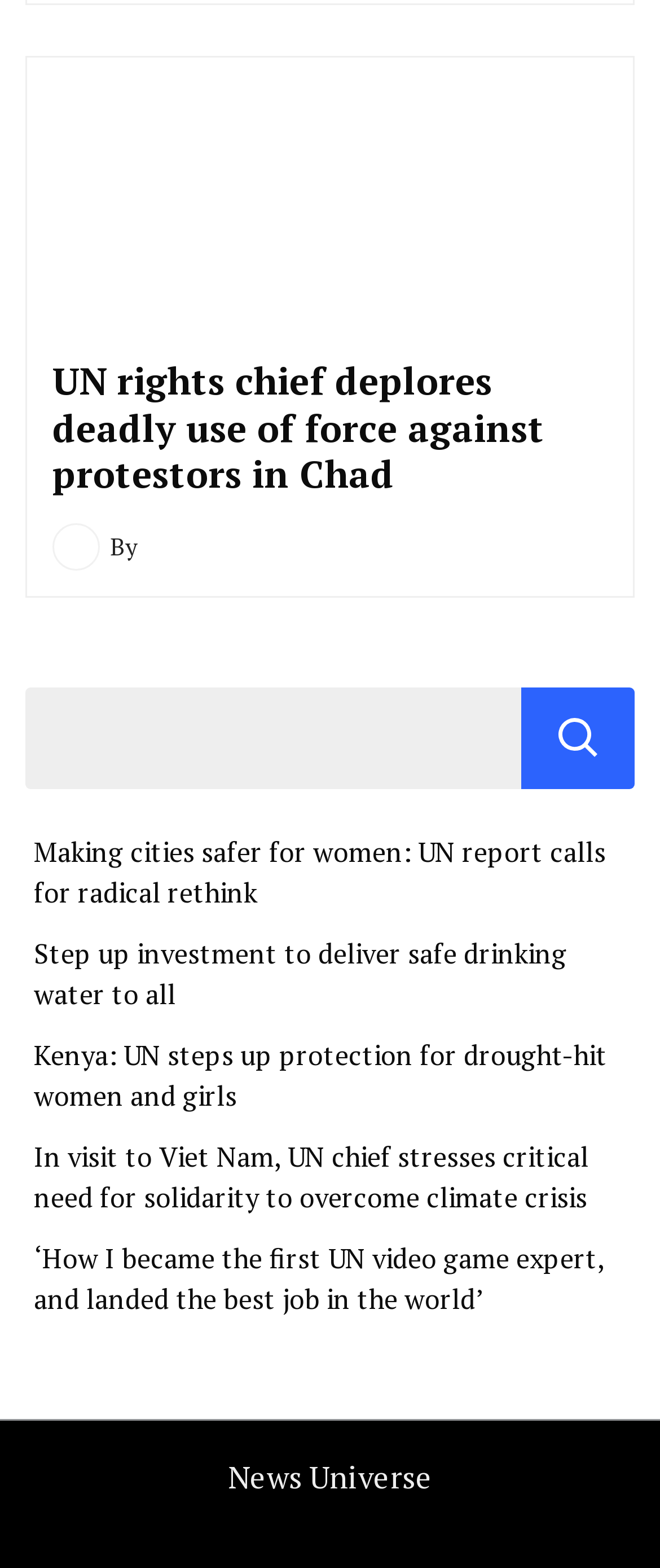Please determine the bounding box coordinates for the UI element described here. Use the format (top-left x, top-left y, bottom-right x, bottom-right y) with values bounded between 0 and 1: News Universe

[0.345, 0.929, 0.655, 0.954]